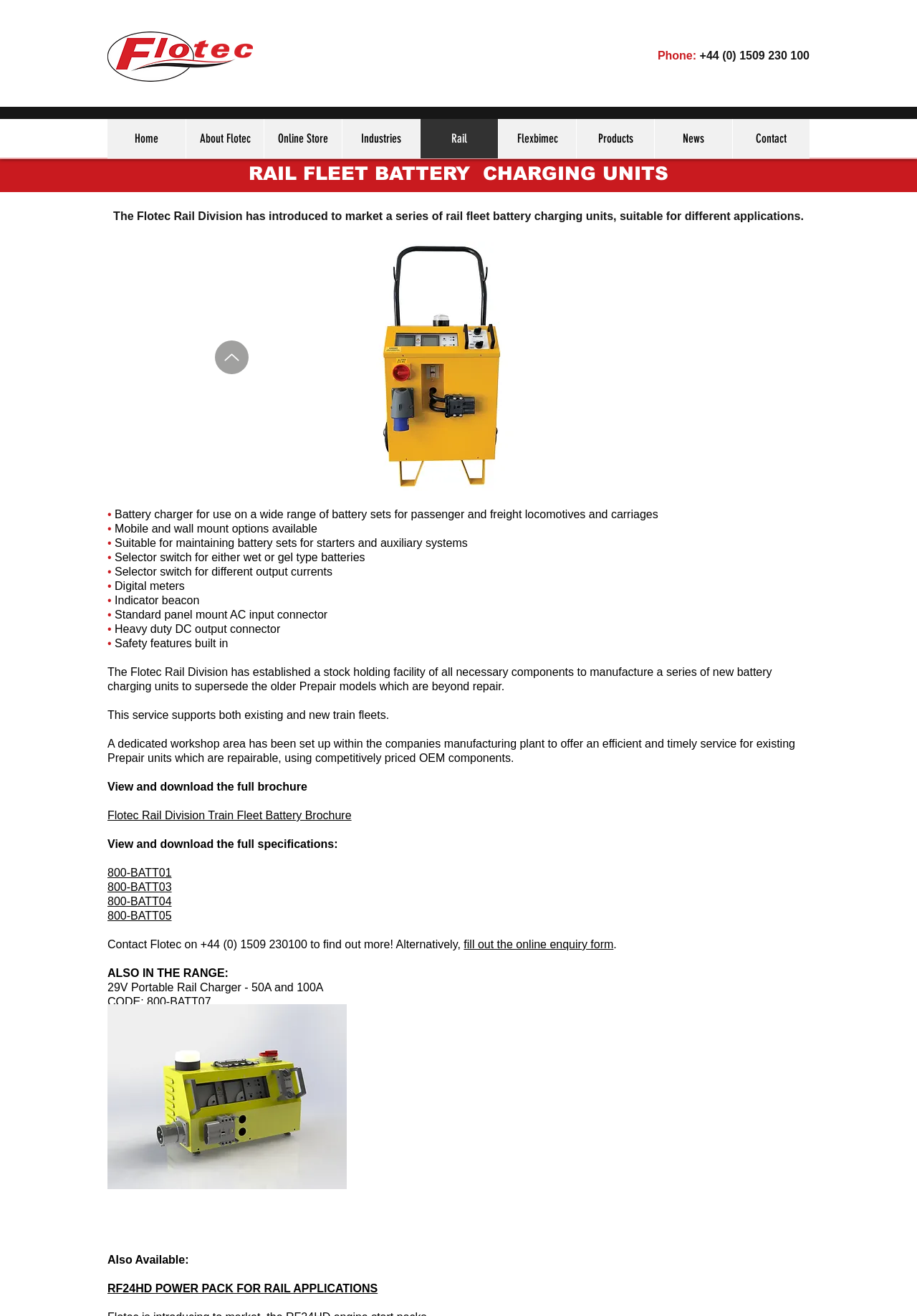Produce an extensive caption that describes everything on the webpage.

The webpage is about Flotec's rail fleet battery charging solutions. At the top left corner, there is a logo of Flotec Industrial Limited. Below the logo, there is a phone number and an email address. 

To the right of the logo, there is a navigation menu with links to different sections of the website, including Home, About Flotec, Online Store, Industries, Rail, Flexbimec, Products, News, and Contact. 

Below the navigation menu, there is a heading that reads "RAIL FLEET BATTERY CHARGING UNITS" followed by a brief introduction to Flotec's rail division and its new series of rail fleet battery charging units. 

The main content of the webpage is divided into sections, each describing a feature of the battery charging units. These sections include bullet points listing the key features, such as battery charger for use on a wide range of battery sets, mobile and wall mount options, and digital meters. 

There are also images on the page, including a picture of the Flotec train fleet battery charging unit and a rendered image of the Flotec toolbox. 

Towards the bottom of the page, there are links to download the full brochure and specifications of the battery charging units. Additionally, there is a call to action to contact Flotec for more information, along with an online enquiry form. 

Finally, there is a section titled "ALSO IN THE RANGE" that lists other products, including a 29V portable rail charger, and another section titled "Also Available" that lists the RF24HD power pack for rail applications.